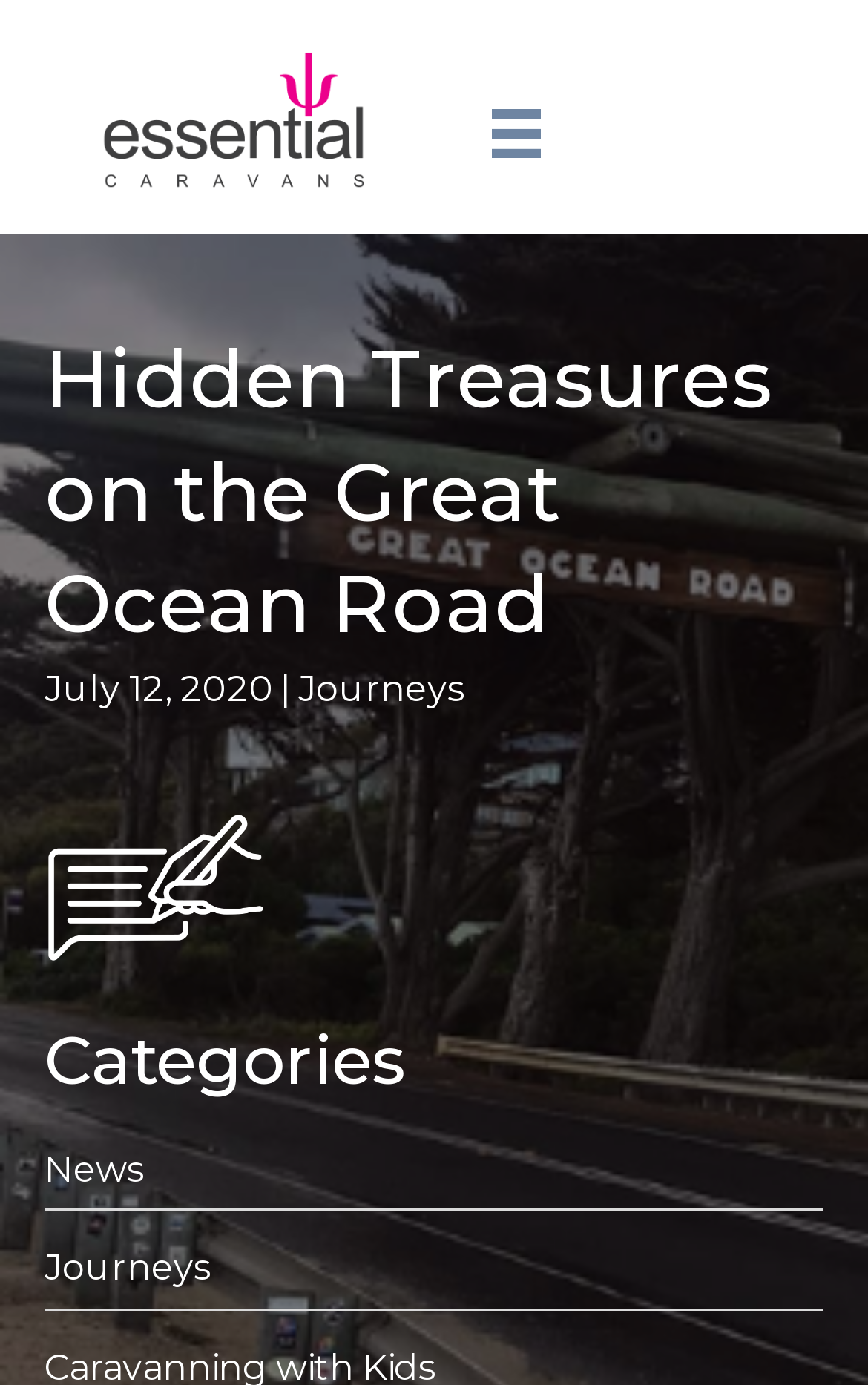Predict the bounding box of the UI element that fits this description: "News".

[0.051, 0.829, 0.164, 0.859]